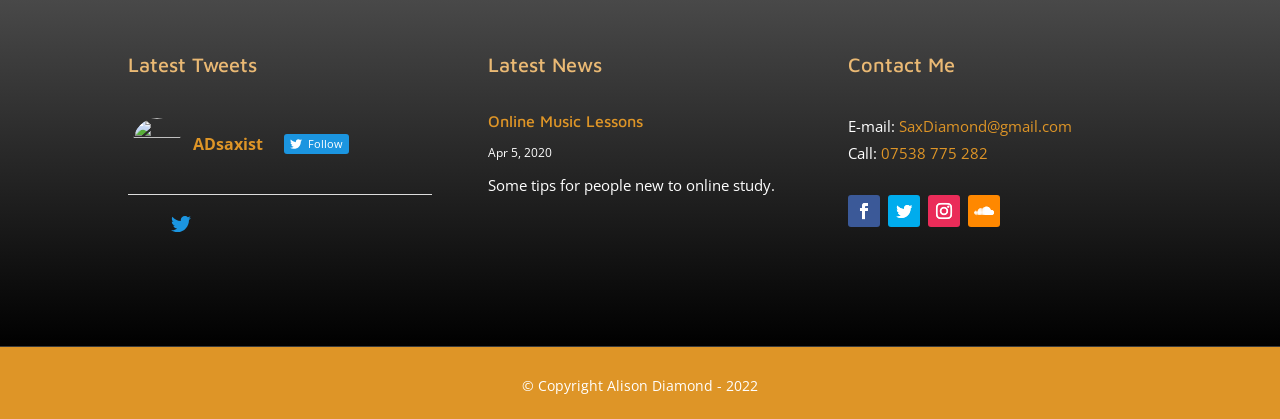Provide the bounding box coordinates of the section that needs to be clicked to accomplish the following instruction: "Call 07538 775 282."

[0.688, 0.341, 0.772, 0.389]